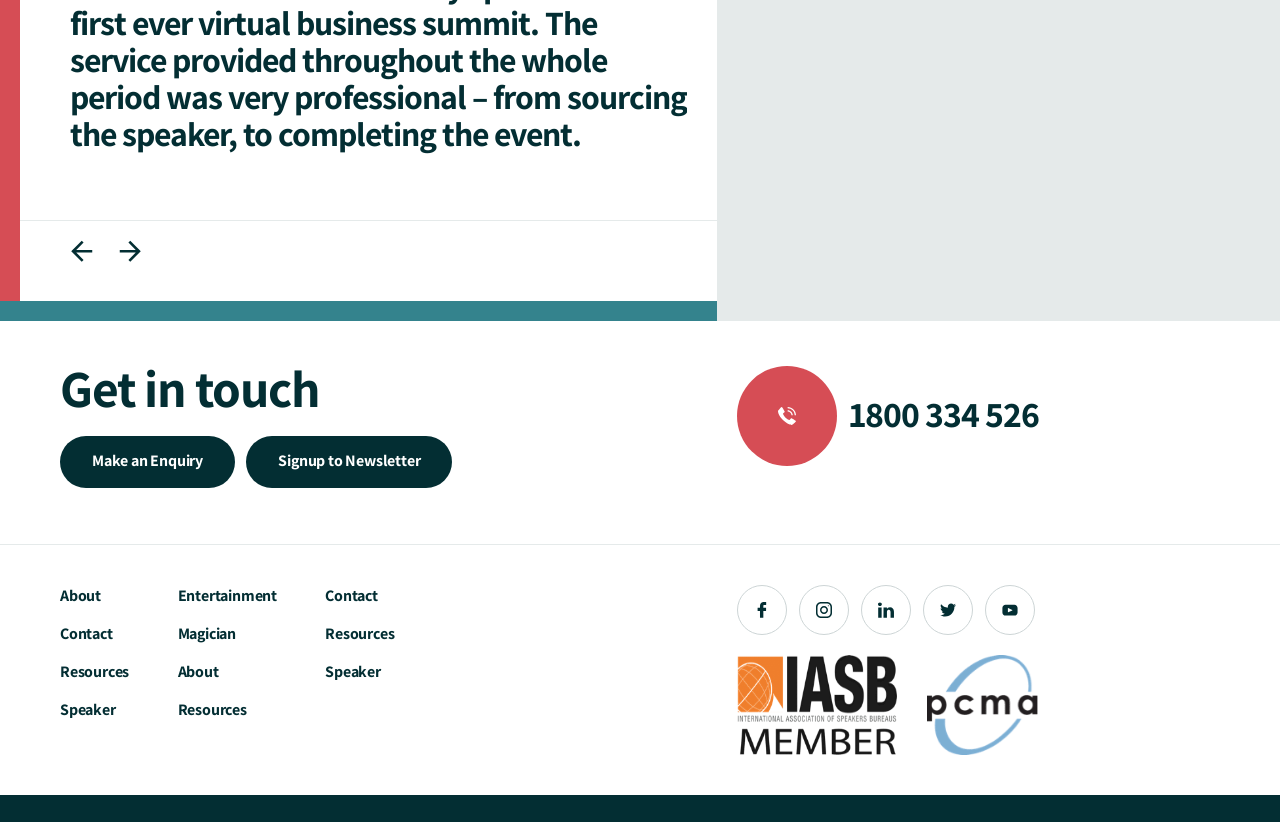What is the text above the 'Make an Enquiry' link?
Based on the image, provide your answer in one word or phrase.

Get in touch